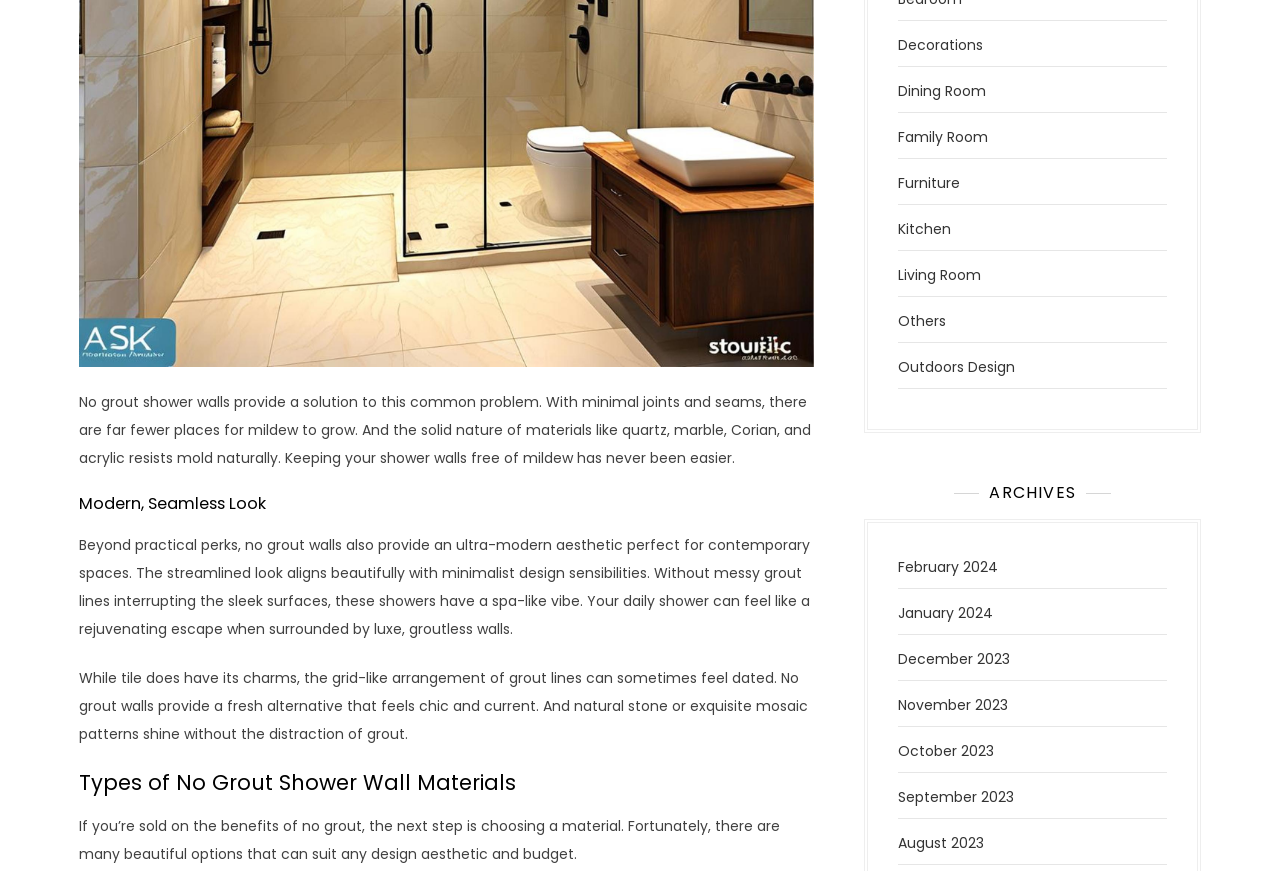Locate the bounding box coordinates of the region to be clicked to comply with the following instruction: "Explore Outdoors Design". The coordinates must be four float numbers between 0 and 1, in the form [left, top, right, bottom].

[0.702, 0.409, 0.793, 0.432]